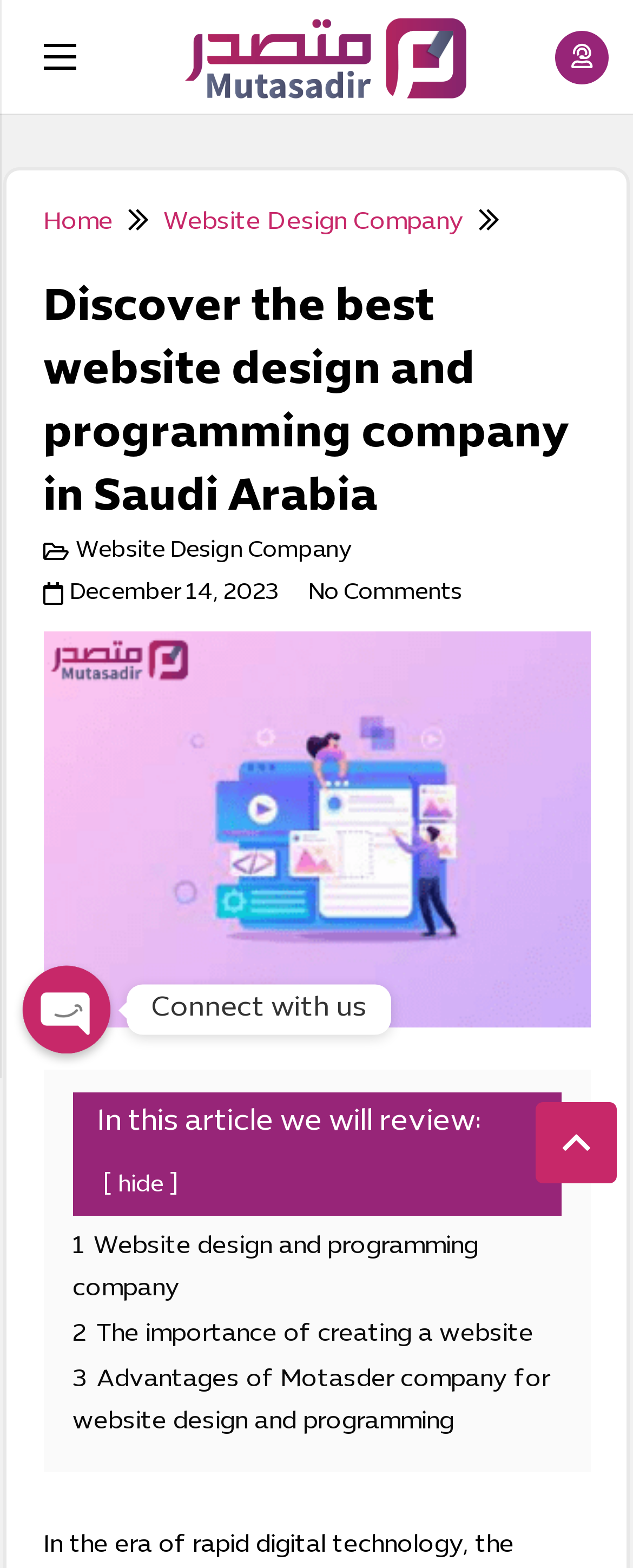How many articles are listed?
Give a detailed and exhaustive answer to the question.

The webpage contains a list of articles, and by counting the links starting with '1 Website design and programming company', '2 The importance of creating a website', and '3 Advantages of Motasder company for website design and programming', it can be determined that there are 3 articles listed.